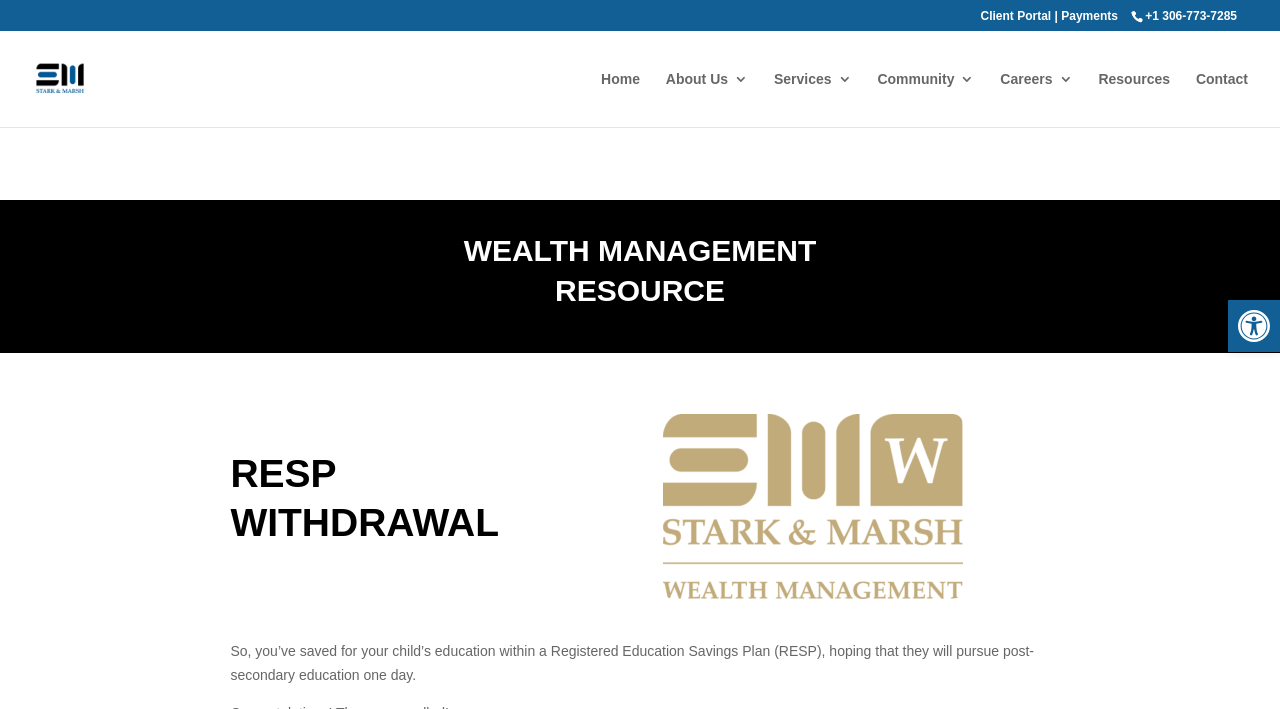Identify the bounding box coordinates of the region that should be clicked to execute the following instruction: "Learn about wealth management".

[0.078, 0.333, 0.922, 0.39]